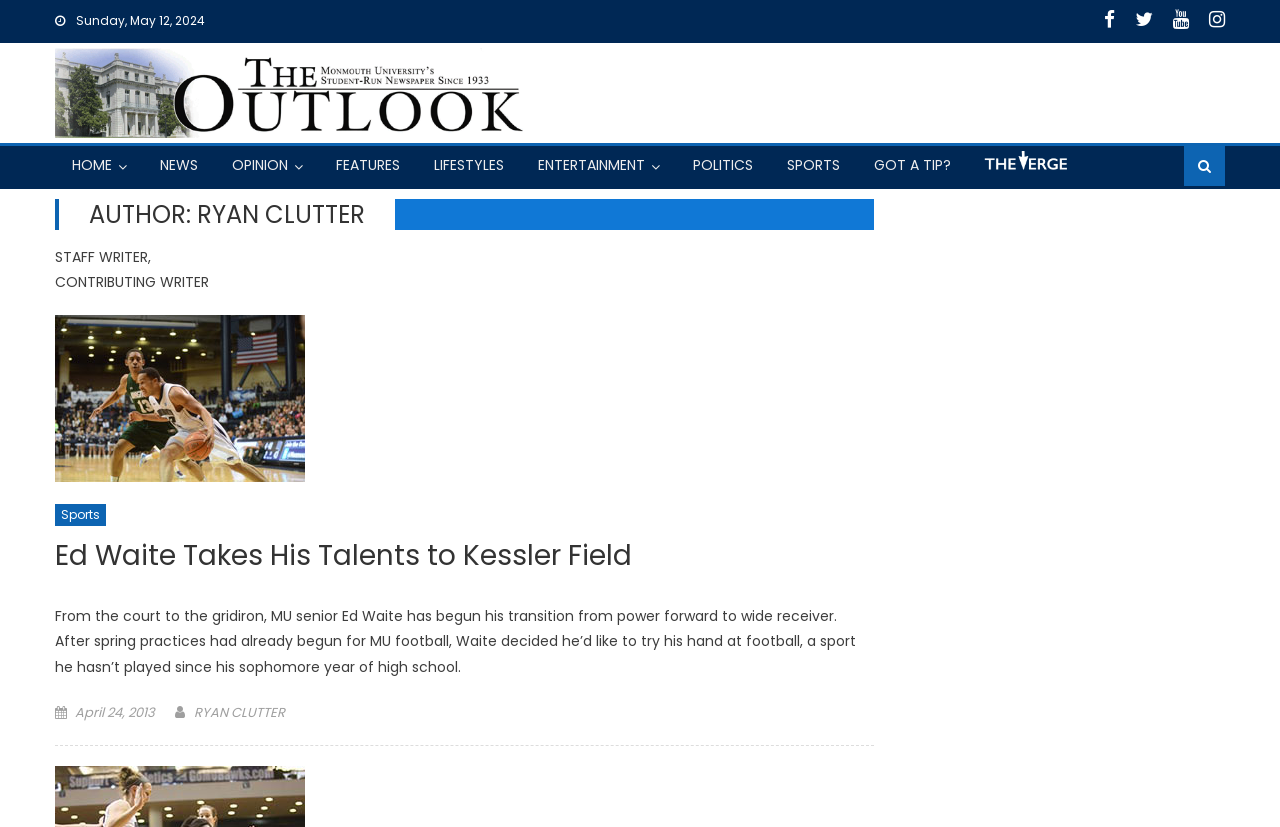Please identify the bounding box coordinates of the clickable area that will allow you to execute the instruction: "Check the date of the post".

[0.059, 0.85, 0.121, 0.873]